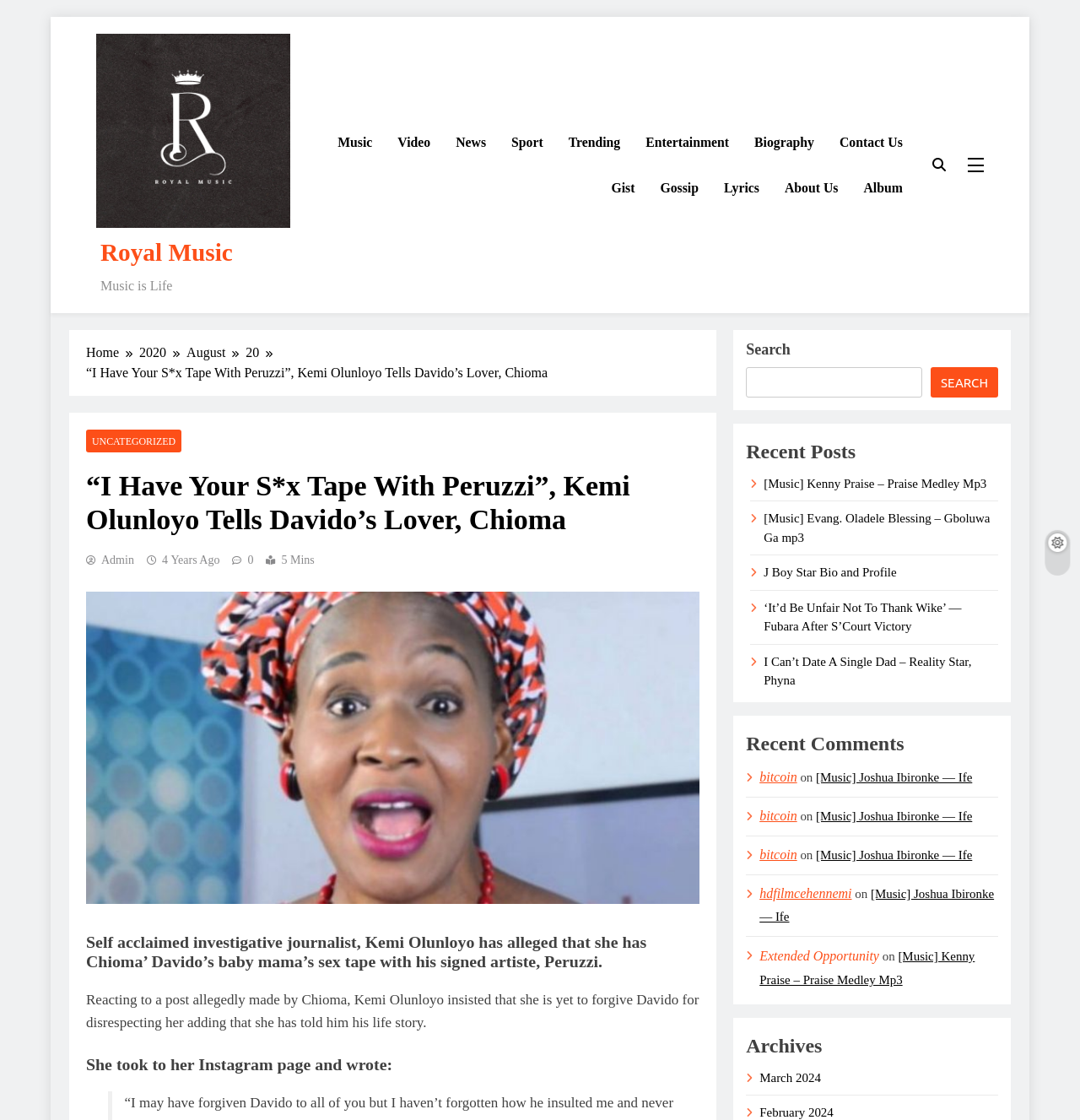Determine and generate the text content of the webpage's headline.

“I Have Your S*x Tape With Peruzzi”, Kemi Olunloyo Tells Davido’s Lover, Chioma